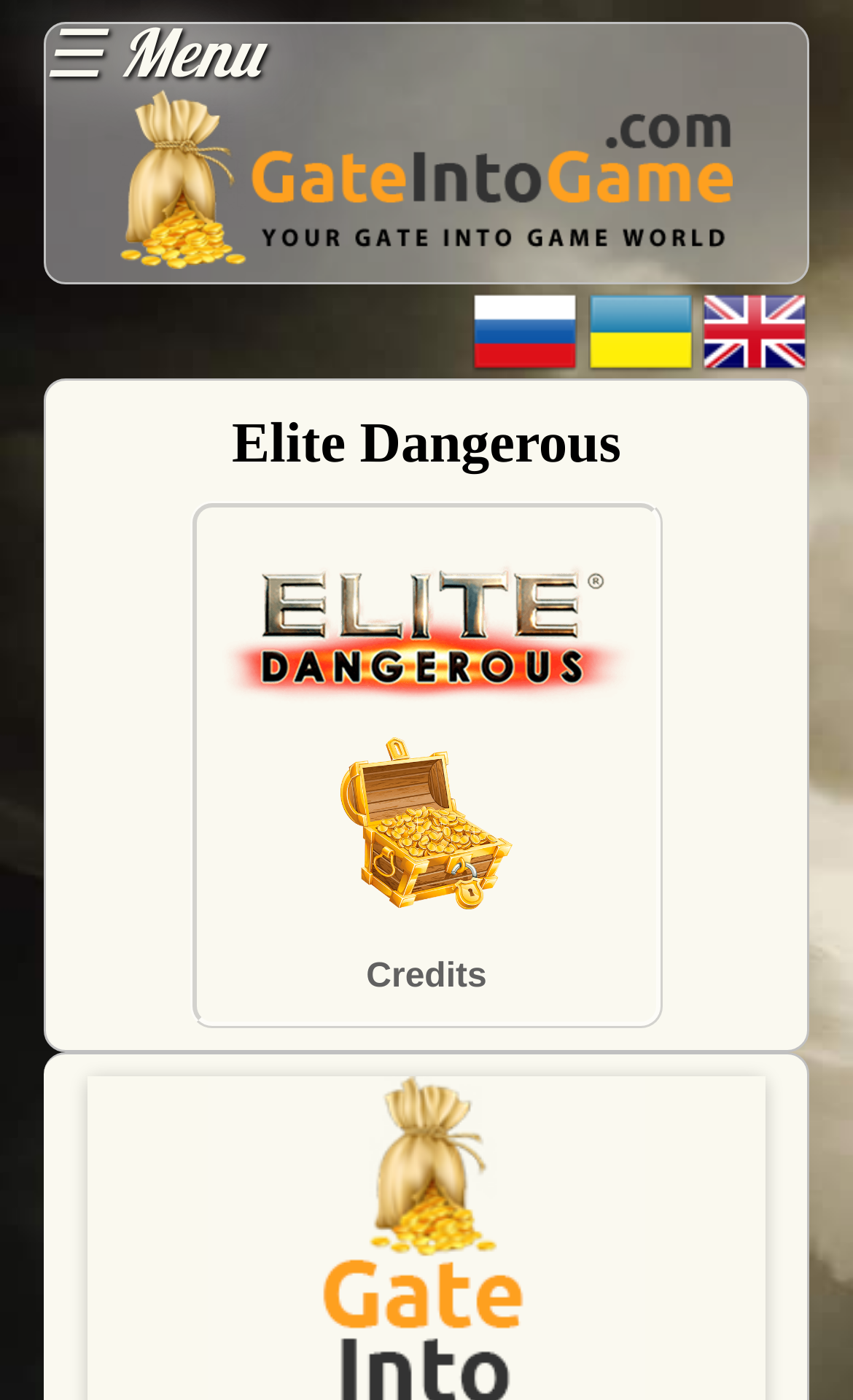Determine the bounding box for the described UI element: "Elite Dangerous".

[0.272, 0.285, 0.728, 0.341]